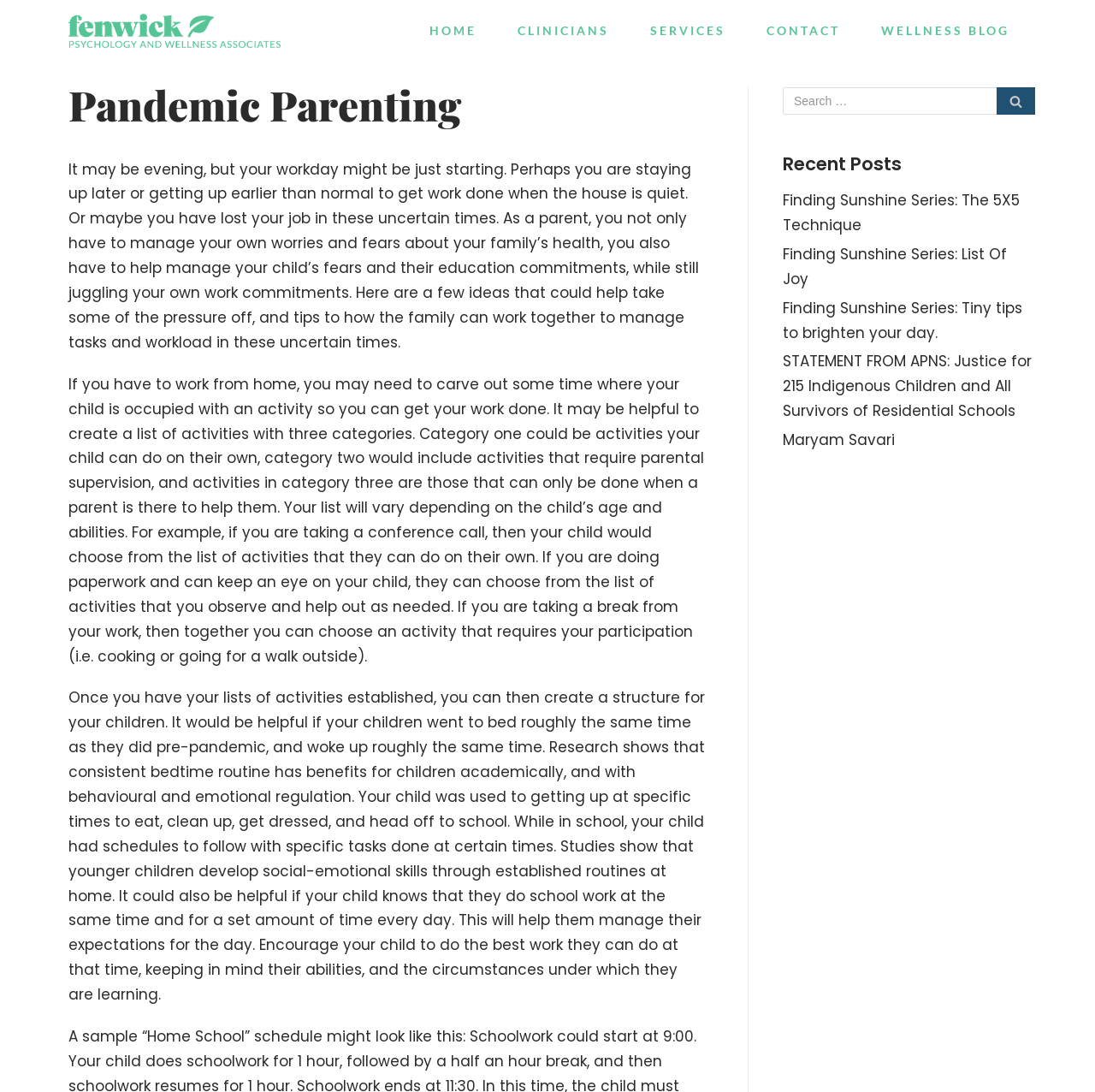Find and indicate the bounding box coordinates of the region you should select to follow the given instruction: "Check out the 'Finding Sunshine Series: The 5X5 Technique' post".

[0.715, 0.174, 0.931, 0.216]